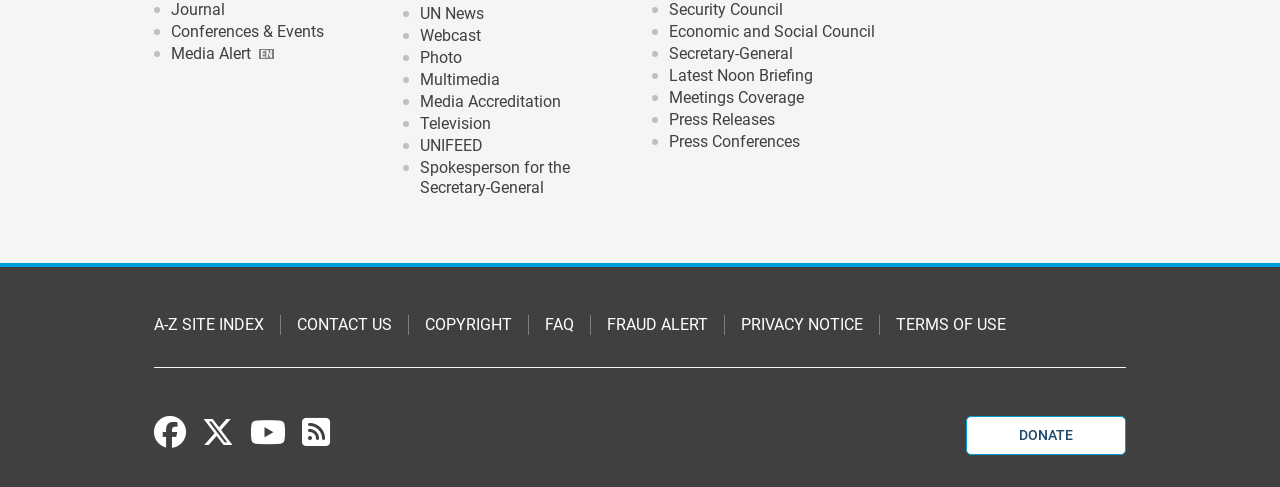Respond to the following question using a concise word or phrase: 
How many columns of links are there on the webpage?

2